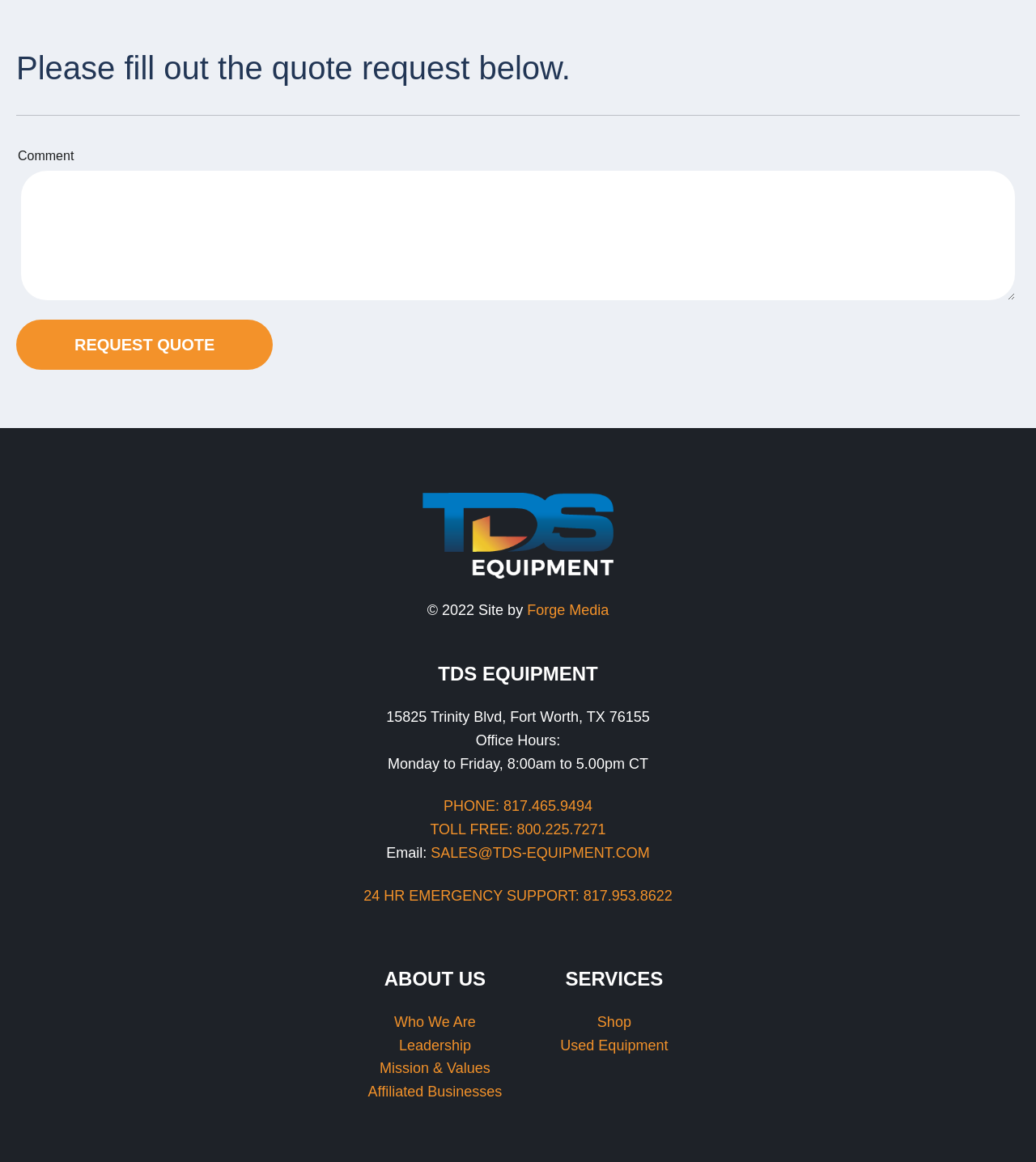Please identify the bounding box coordinates of the clickable area that will allow you to execute the instruction: "Browse used equipment".

[0.541, 0.893, 0.645, 0.906]